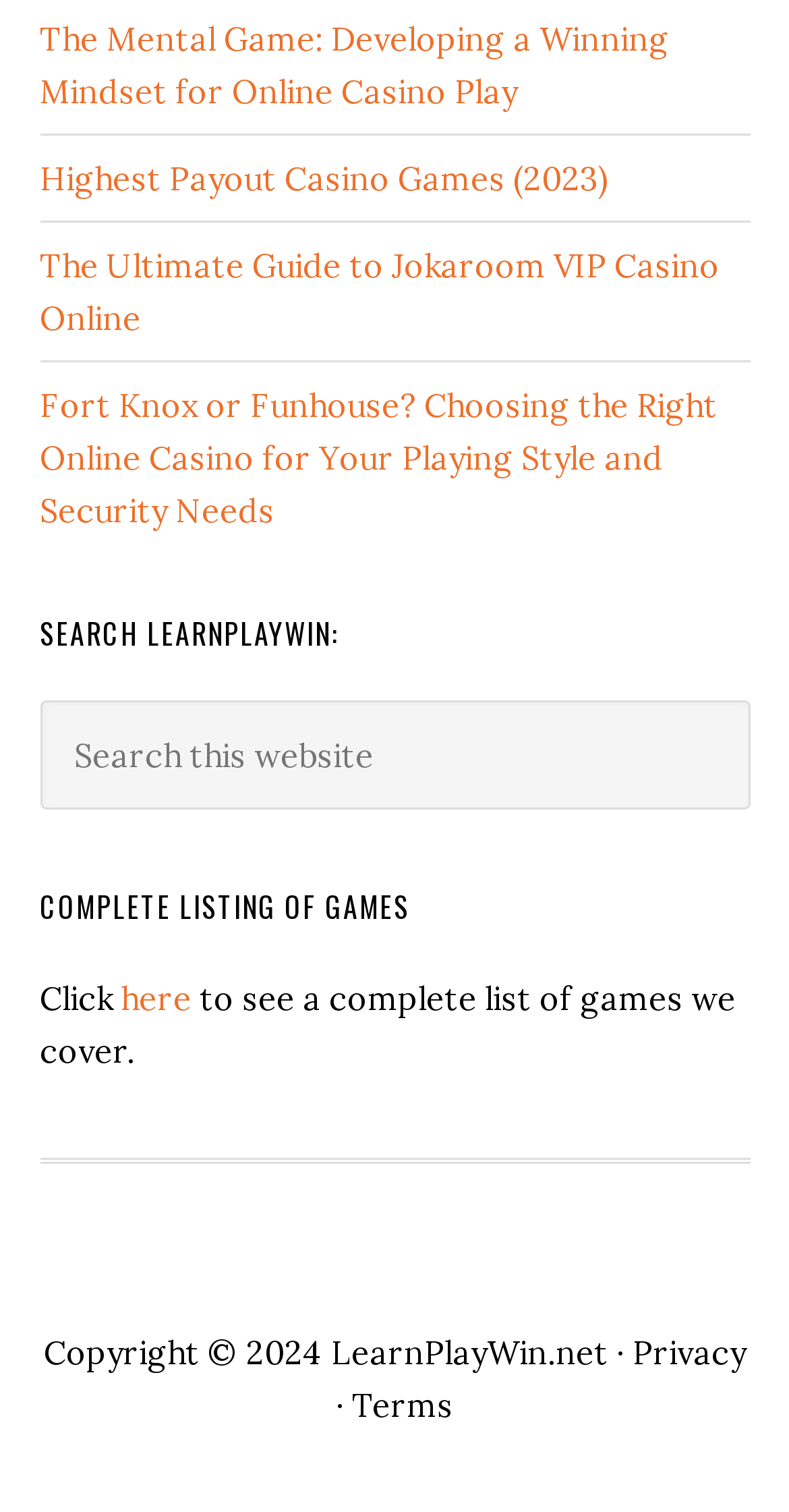Identify the bounding box coordinates for the region of the element that should be clicked to carry out the instruction: "Check the privacy policy". The bounding box coordinates should be four float numbers between 0 and 1, i.e., [left, top, right, bottom].

[0.801, 0.881, 0.945, 0.908]